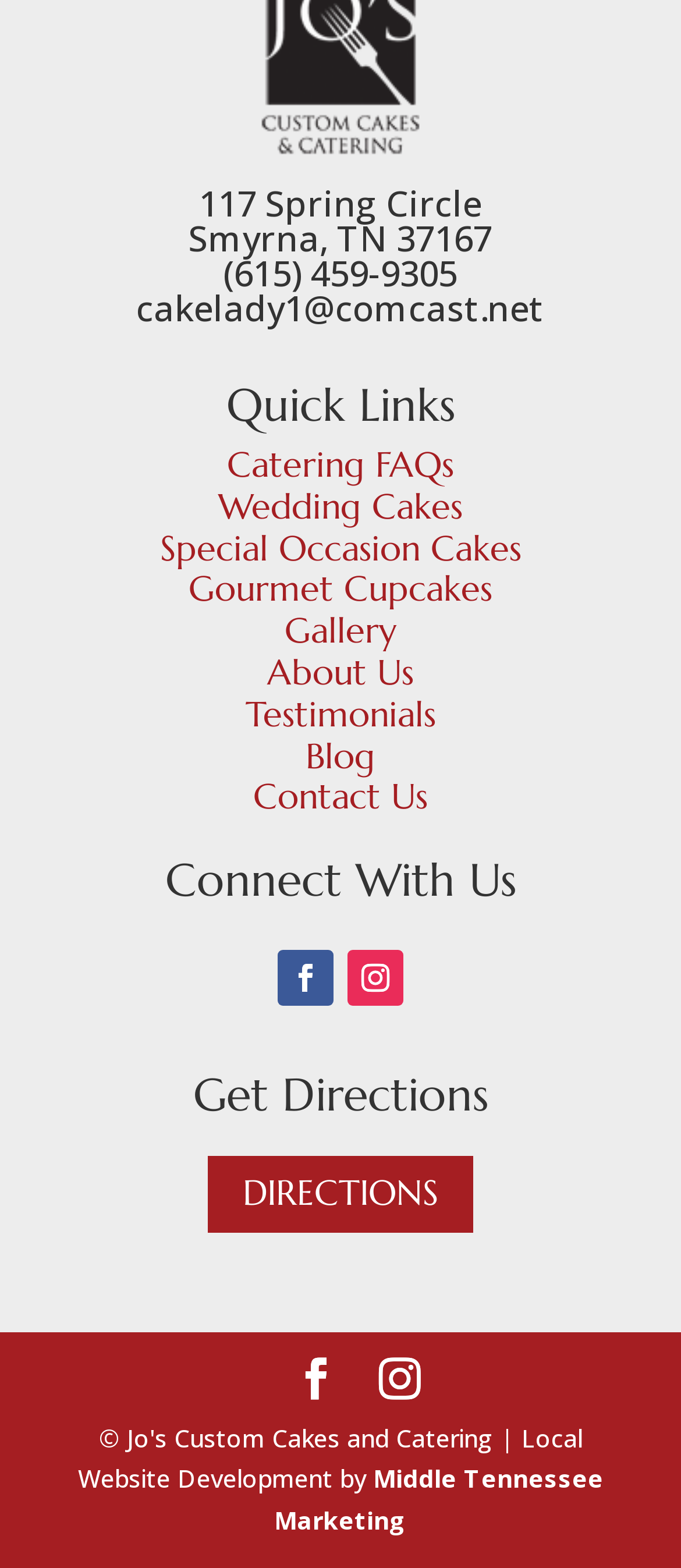Pinpoint the bounding box coordinates for the area that should be clicked to perform the following instruction: "Contact us".

None